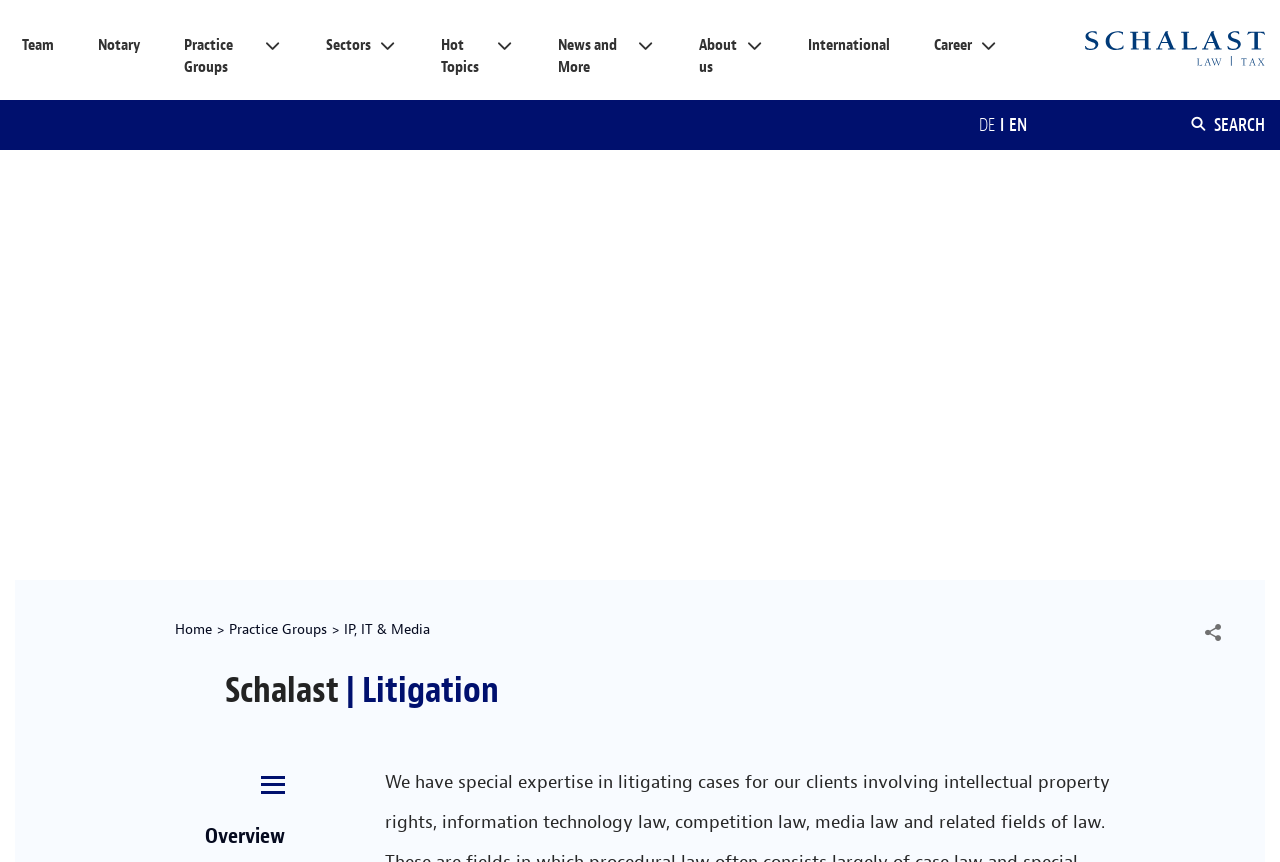Identify the bounding box for the described UI element: "How to kill a merger".

[0.345, 0.213, 0.552, 0.267]